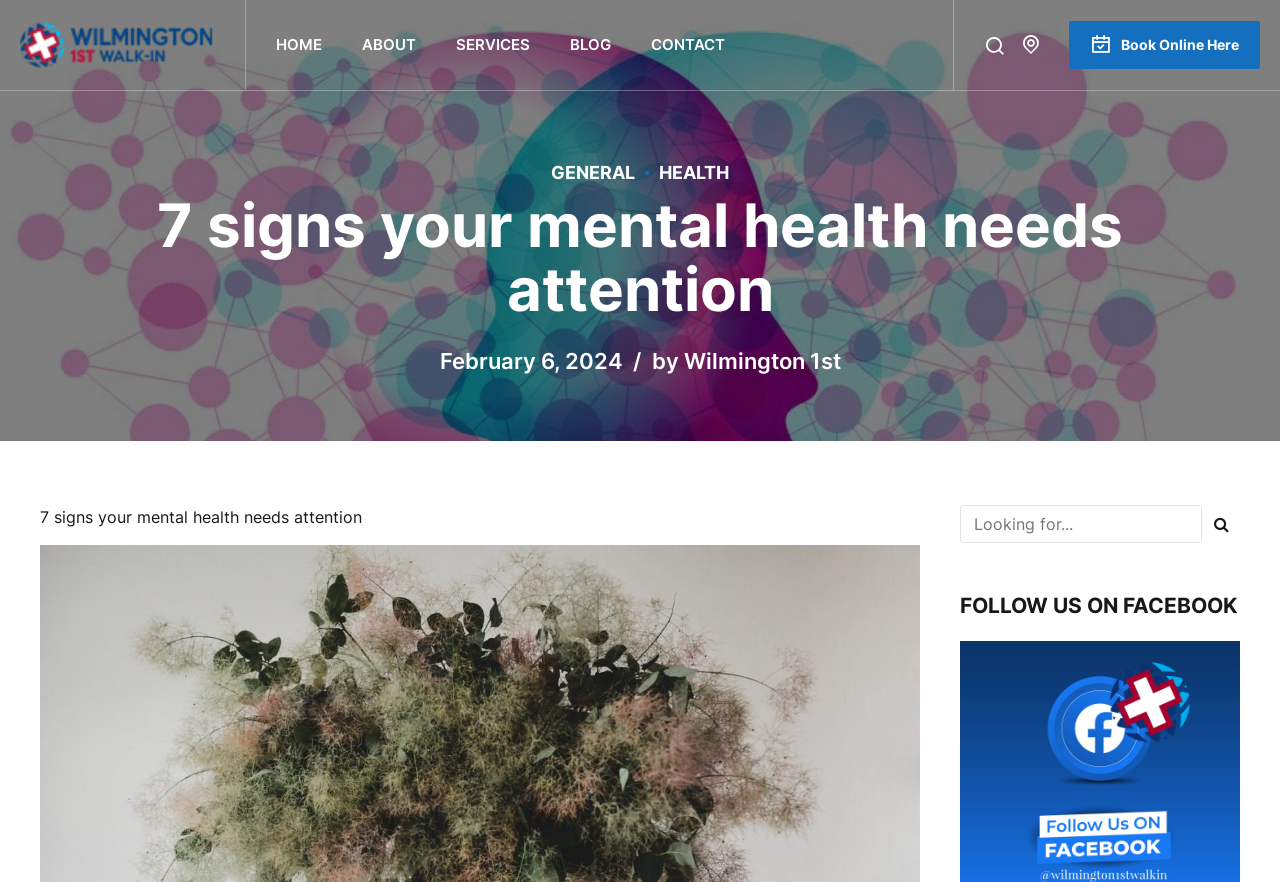How many services are listed?
Provide a detailed and extensive answer to the question.

I examined the services section on the webpage and counted the number of services listed, which are COVID TEST, URGENT CARE, PRIMARY CARE, OCCUPATIONAL HEALTH, PEDIATRIC CARE, and EXAMS, totaling six services.